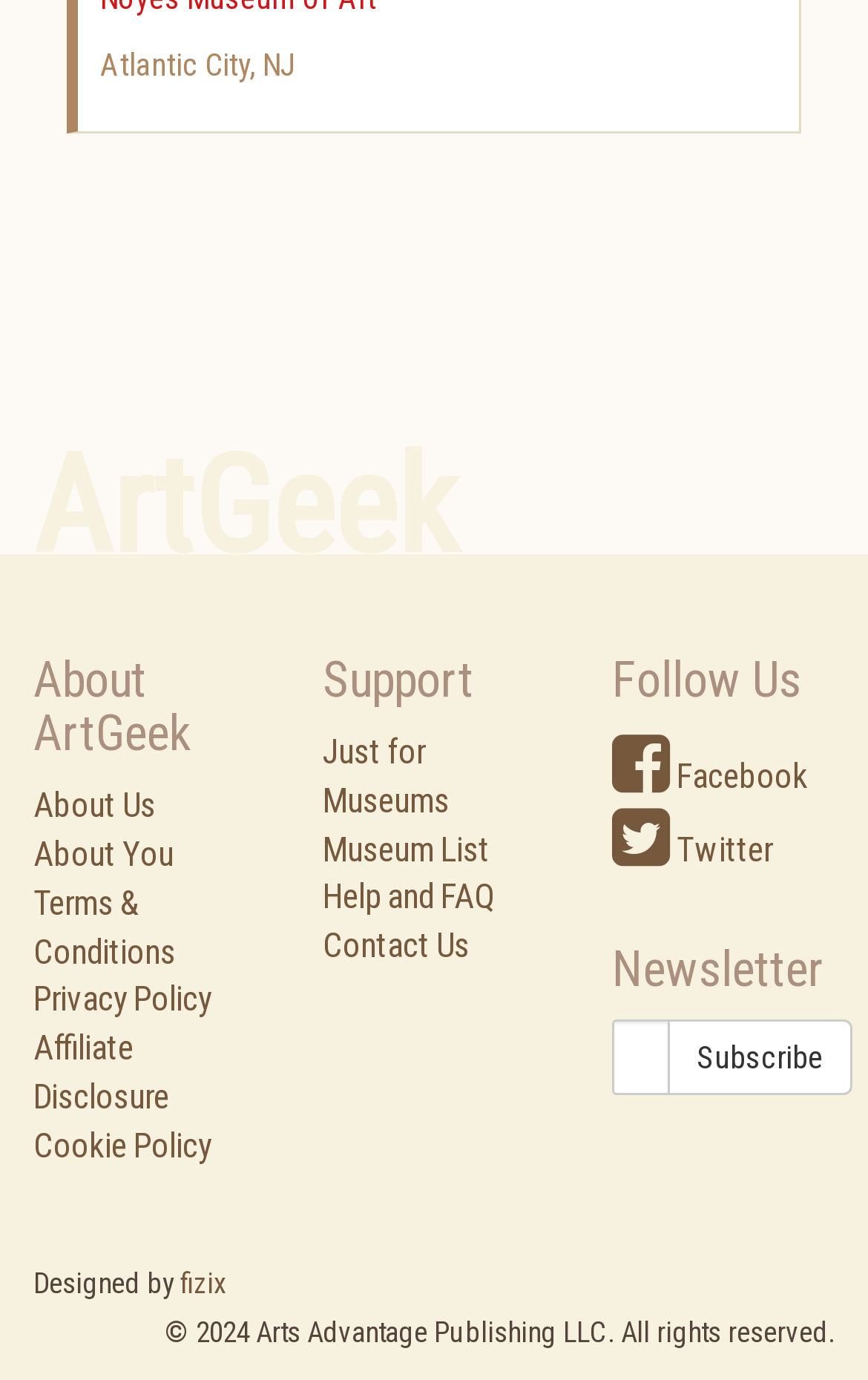Provide a one-word or one-phrase answer to the question:
How many social media links are there?

2